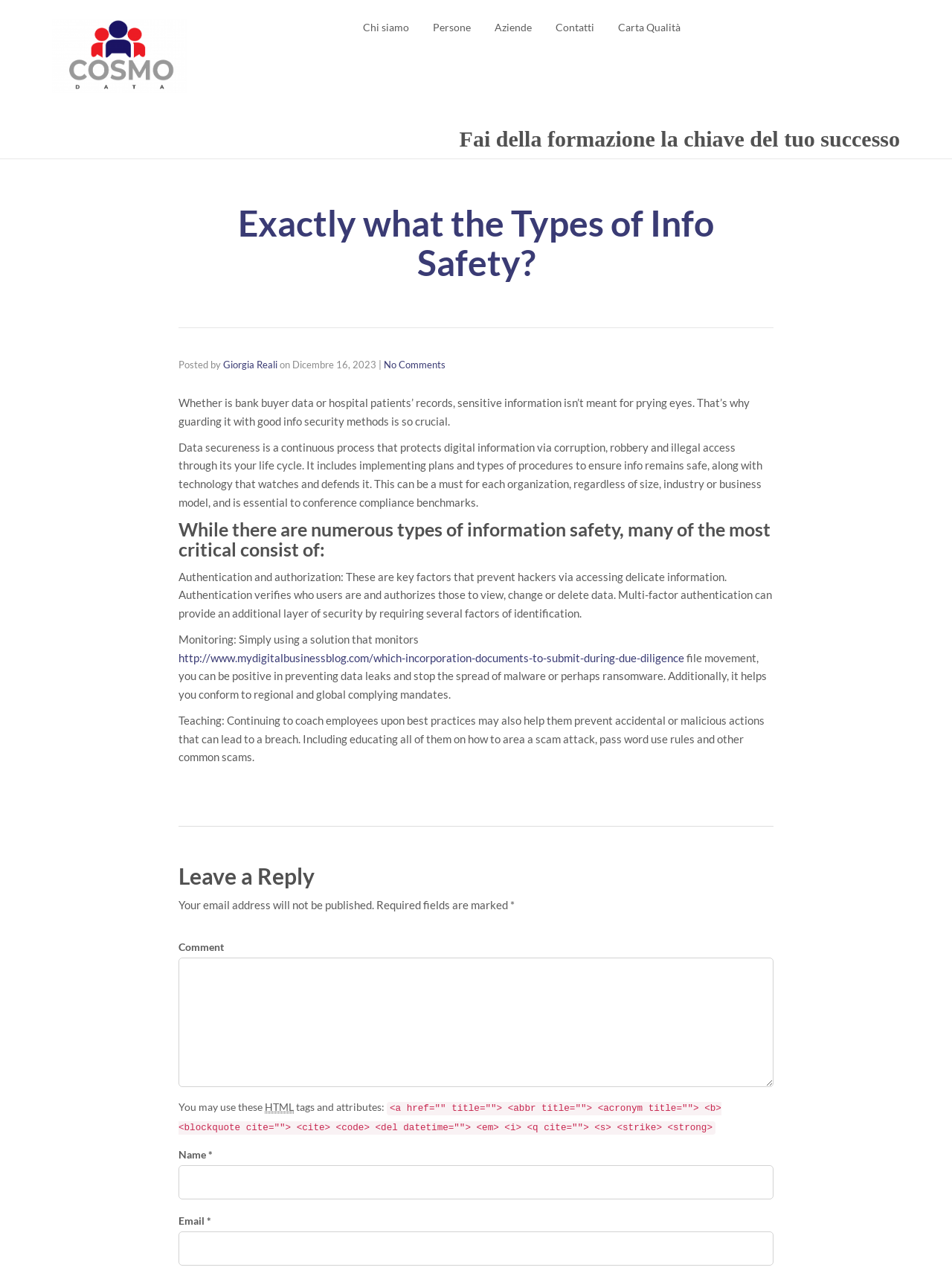Deliver a detailed narrative of the webpage's visual and textual elements.

The webpage is about information security, specifically discussing the types of info safety. At the top, there is a logo and a navigation menu with links to various pages, including "Chi siamo", "Persone", "Aziende", "Contatti", "Carta Qualità", "Piattaforma corsi gratuiti", and "Academy". 

Below the navigation menu, there is a heading that reads "Fai della formazione la chiave del tuo successo" (Make training the key to your success). Underneath, there is another heading that asks "Exactly what the Types of Info Safety?" followed by a brief introduction to the importance of information security.

The main content of the page is divided into sections, each discussing a different aspect of information security. The first section explains that data security is a continuous process that protects digital information from corruption, theft, and illegal access throughout its life cycle. 

The next section lists some critical types of information safety, including authentication and authorization, monitoring, and education. Each of these points is explained in detail, with links to additional resources and examples.

At the bottom of the page, there is a section for leaving a reply, where users can enter their name, email, and comment. There is also a note stating that email addresses will not be published and that required fields are marked with an asterisk.